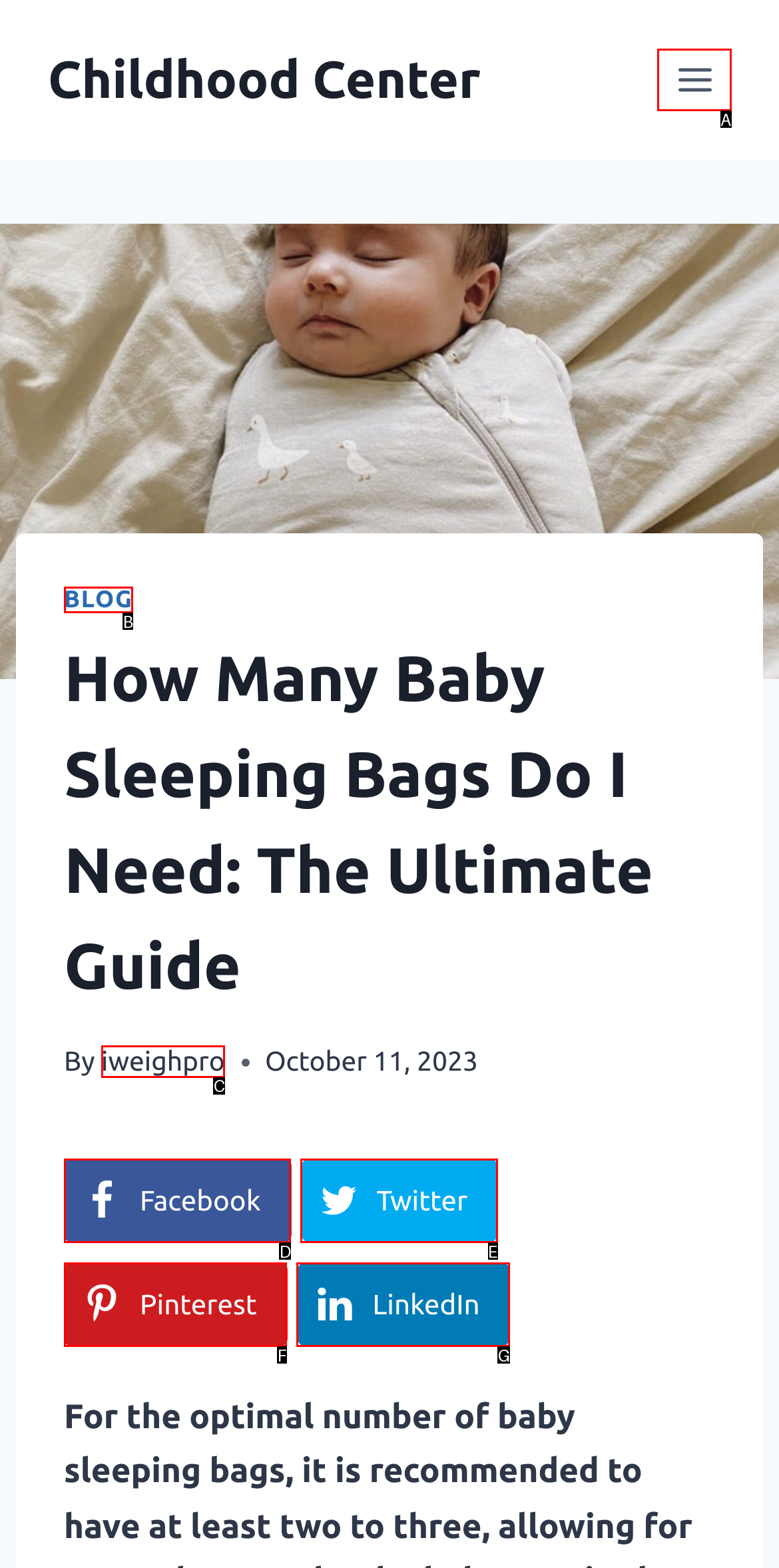Identify the option that corresponds to the given description: Pinterest. Reply with the letter of the chosen option directly.

F